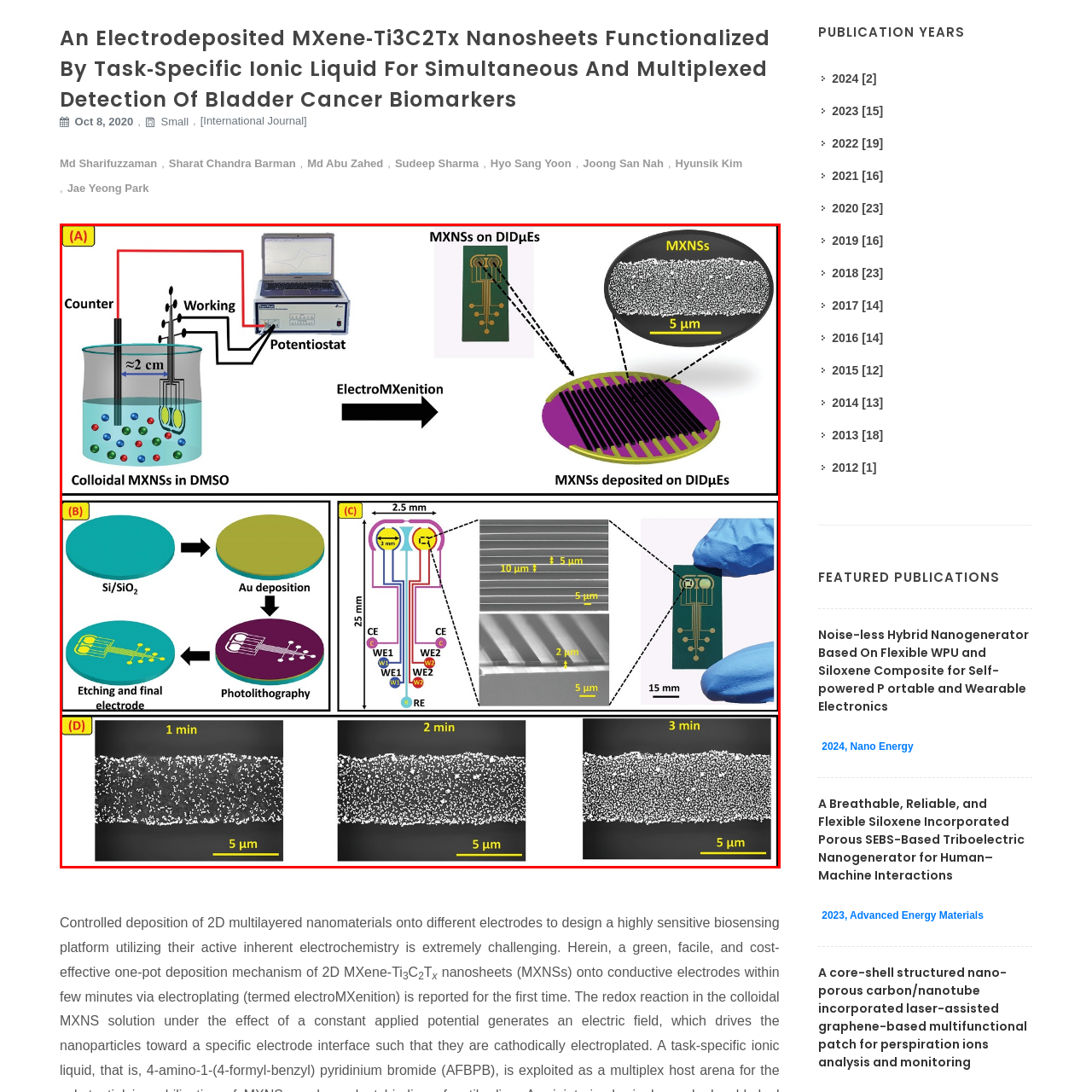Detail the visual elements present in the red-framed section of the image.

The image illustrates a multi-step process involved in the fabrication and analysis of MXene-Ti3C2Tx nanosheets for biomedical applications, particularly in the context of detecting bladder cancer biomarkers. 

**Panel A** depicts the setup for the electrochemical deposition of colloidal MXene nanosheets (MXNS) in dimethyl sulfoxide (DMSO) using a potentiostat connected to working and counter electrodes, emphasizing the importance of electrode positioning within the solution. The close-up highlights the nanosheets on a device interface, showcasing the microscopic detail of the MXNS at a scale of 5 µm.

**Panel B** represents the procedural steps for preparing the electrodes using silicon substrates. It includes procedures such as gold deposition, photolithography, and etching to form the final electrode structure, leveraging techniques vital for ensuring accurate deposition of nanosheets.

**Panel C** provides a schematic of the configured electrodes and features scanning electron microscopy (SEM) images highlighting the nanosheet patterns. This part emphasizes the precision in dimensions, noting crucial measurements like distances of 2.5 mm and 5 µm at different locations.

**Panel D** offers comparative SEM images captured over varying time frames (1, 2, and 3 minutes), illustrating the deposition process and progression of MXNS accumulation along the substrate, which is crucial for evaluating electrode performance in sensing applications.

This visual representation encapsulates the methodological intricacies and the engineered approach for constructing a sensitive biosensing platform using MXene nanosheets.